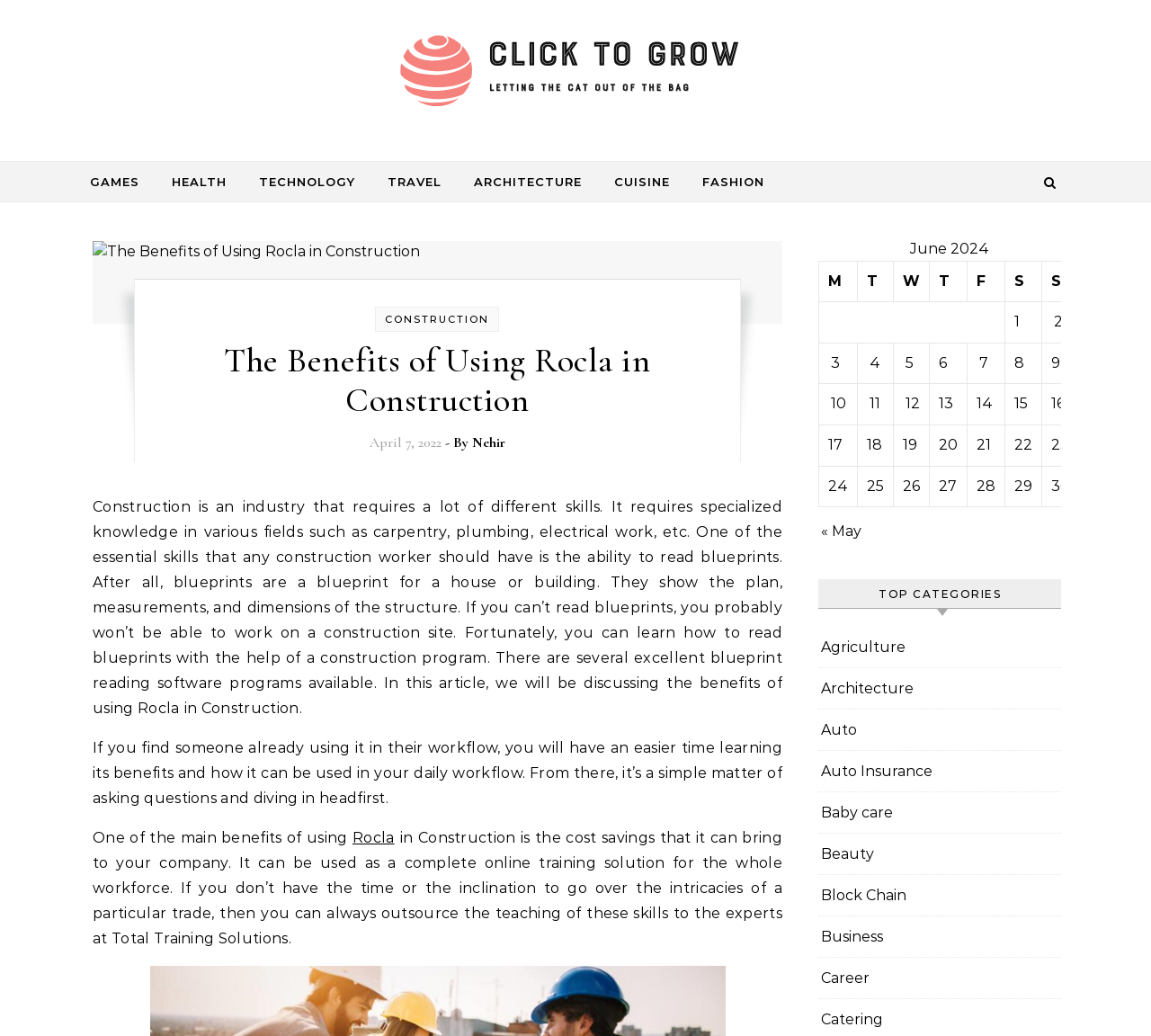What is the purpose of Rocla in construction?
Answer the question with as much detail as you can, using the image as a reference.

The purpose of Rocla in construction can be determined by reading the article, which states that one of the main benefits of using Rocla is the cost savings it can bring to a company.